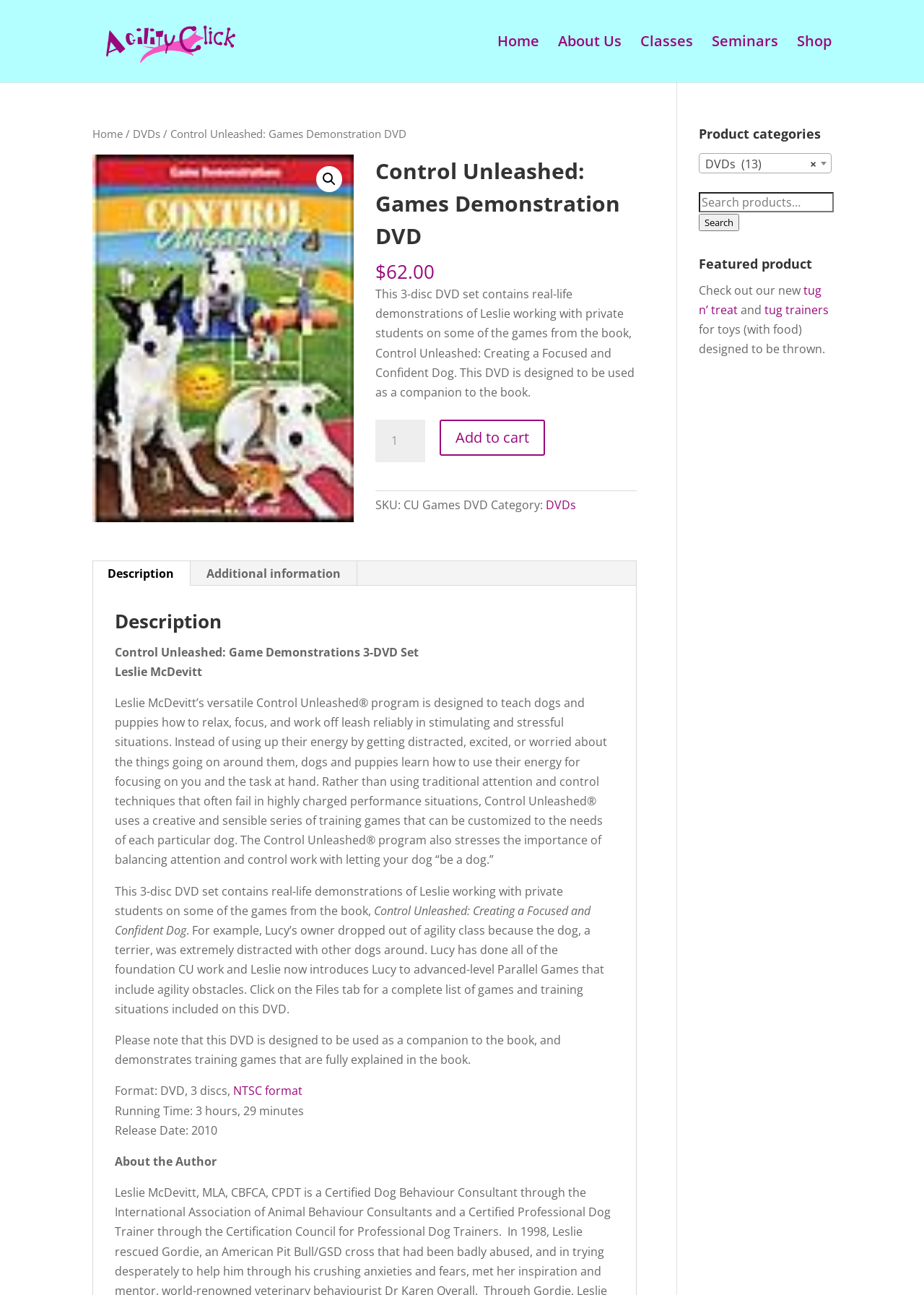What is the author of the book?
Look at the screenshot and respond with one word or a short phrase.

Leslie McDevitt